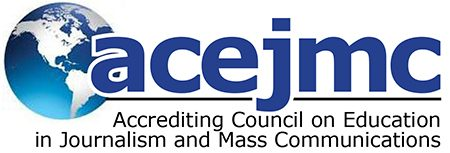What is the focus of the Accrediting Council on Education in Journalism and Mass Communications?
Examine the image and provide an in-depth answer to the question.

The question asks about the focus of the Accrediting Council on Education in Journalism and Mass Communications. The caption states that the council's focus is on the accreditation of educational programs in journalism and mass communications, which answers the question.